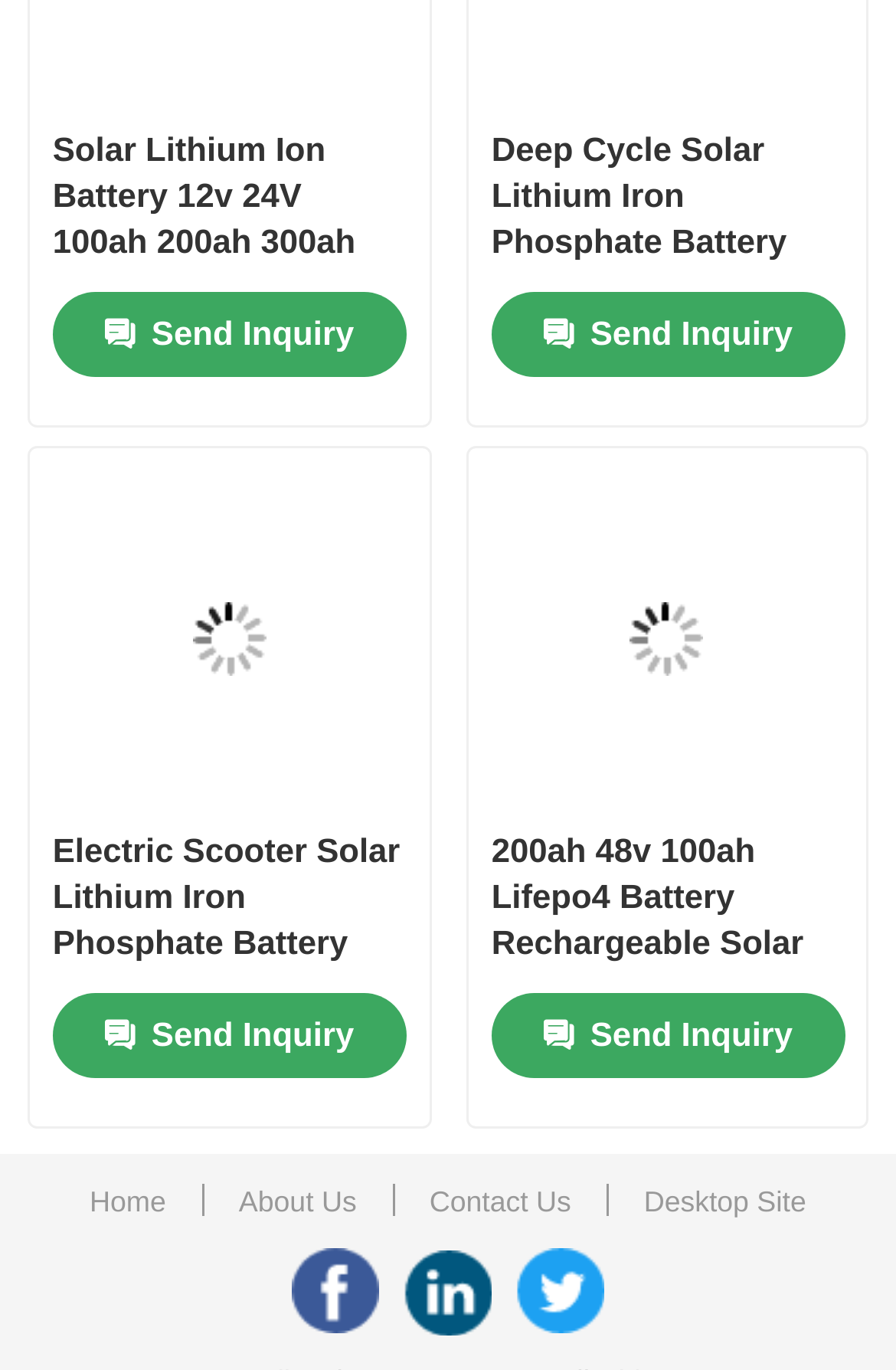Pinpoint the bounding box coordinates of the area that should be clicked to complete the following instruction: "Send an inquiry for the 'Solar Lithium Ion Battery 12v 24V 100ah 200ah 300ah RV Marine 48v 50ah Lifepo4 Battery'". The coordinates must be given as four float numbers between 0 and 1, i.e., [left, top, right, bottom].

[0.059, 0.213, 0.453, 0.276]